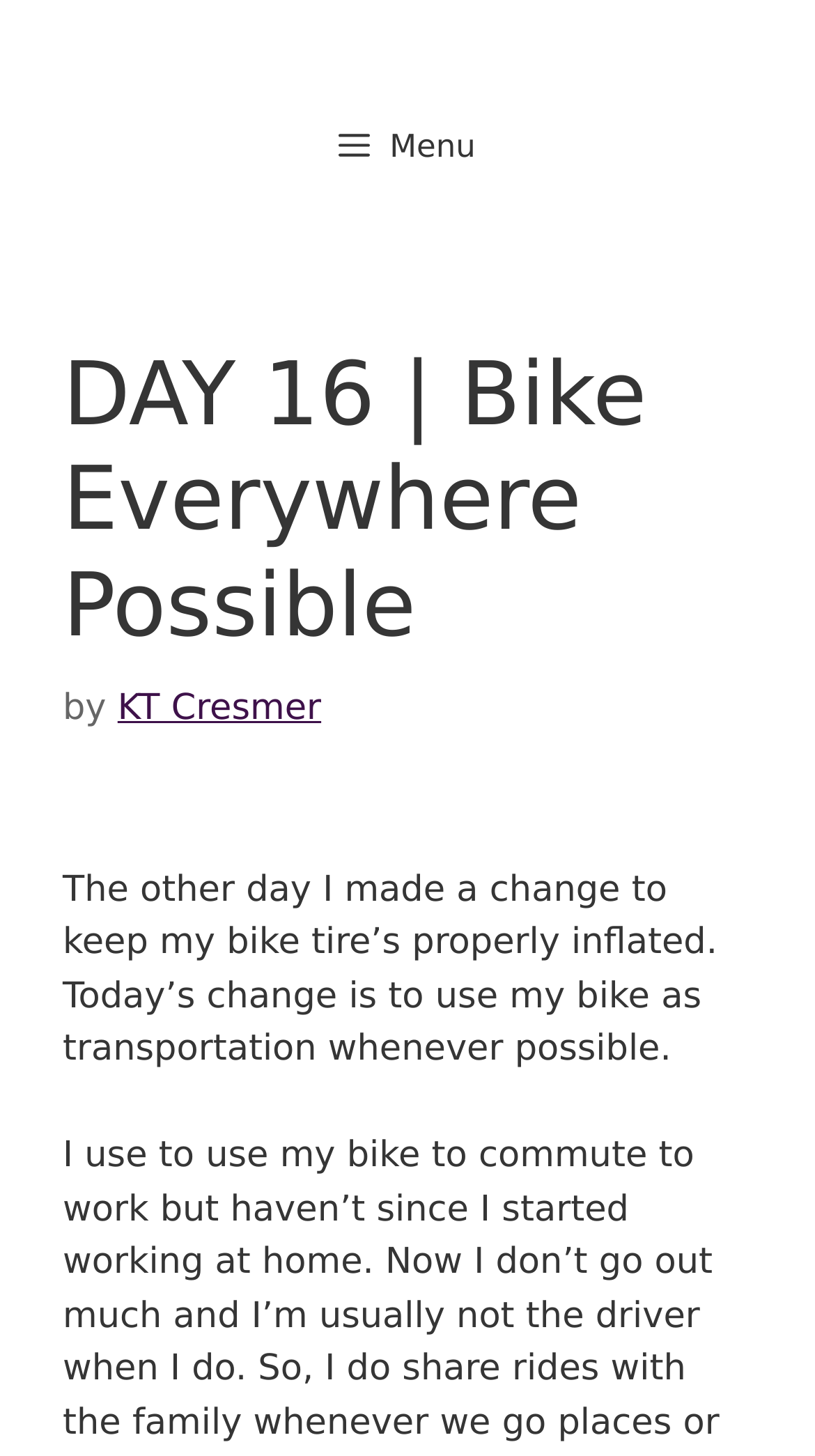Please specify the bounding box coordinates in the format (top-left x, top-left y, bottom-right x, bottom-right y), with all values as floating point numbers between 0 and 1. Identify the bounding box of the UI element described by: KT Cresmer

[0.144, 0.472, 0.394, 0.5]